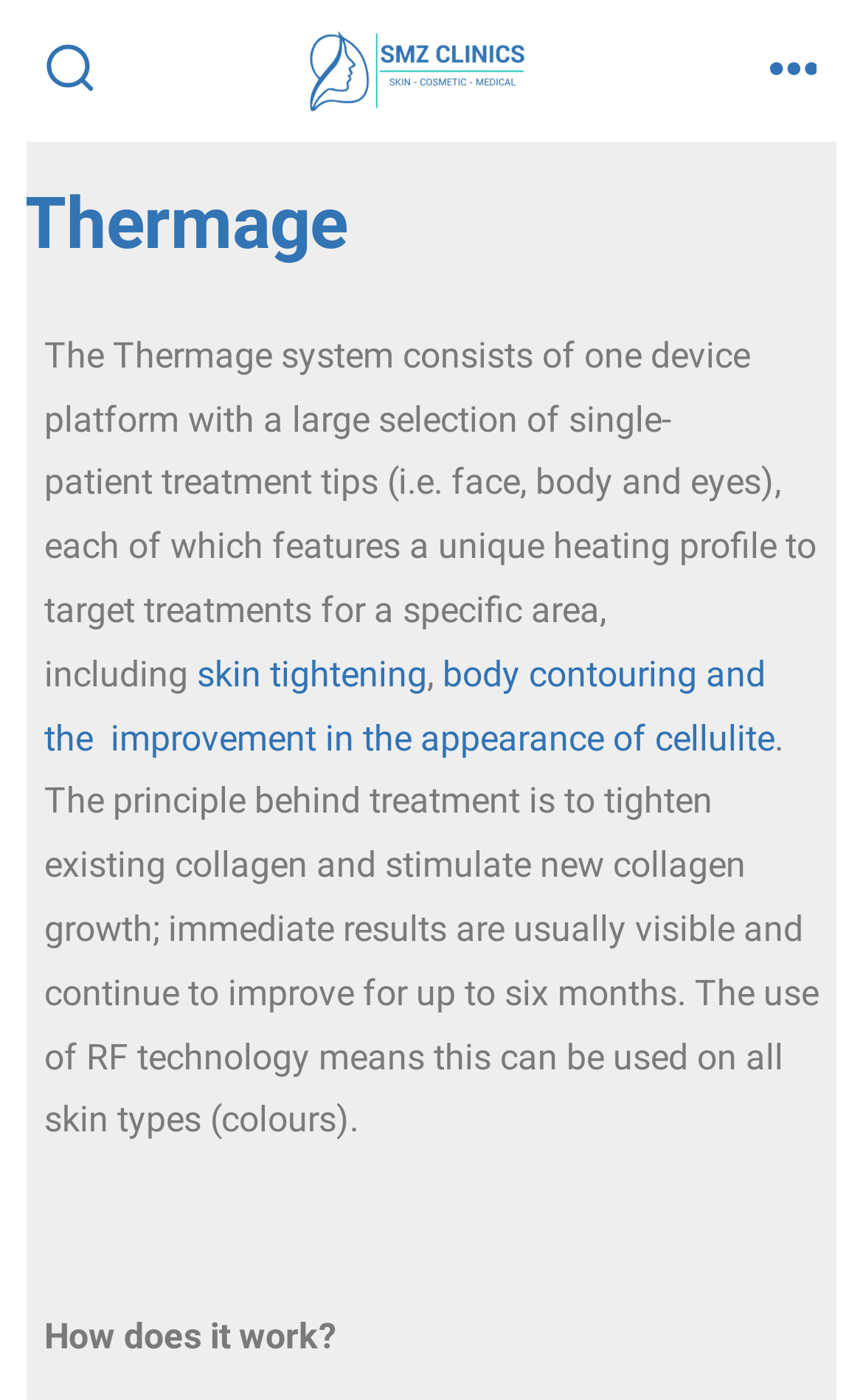What is the purpose of the Thermage system?
Give a single word or phrase answer based on the content of the image.

Skin tightening and body contouring